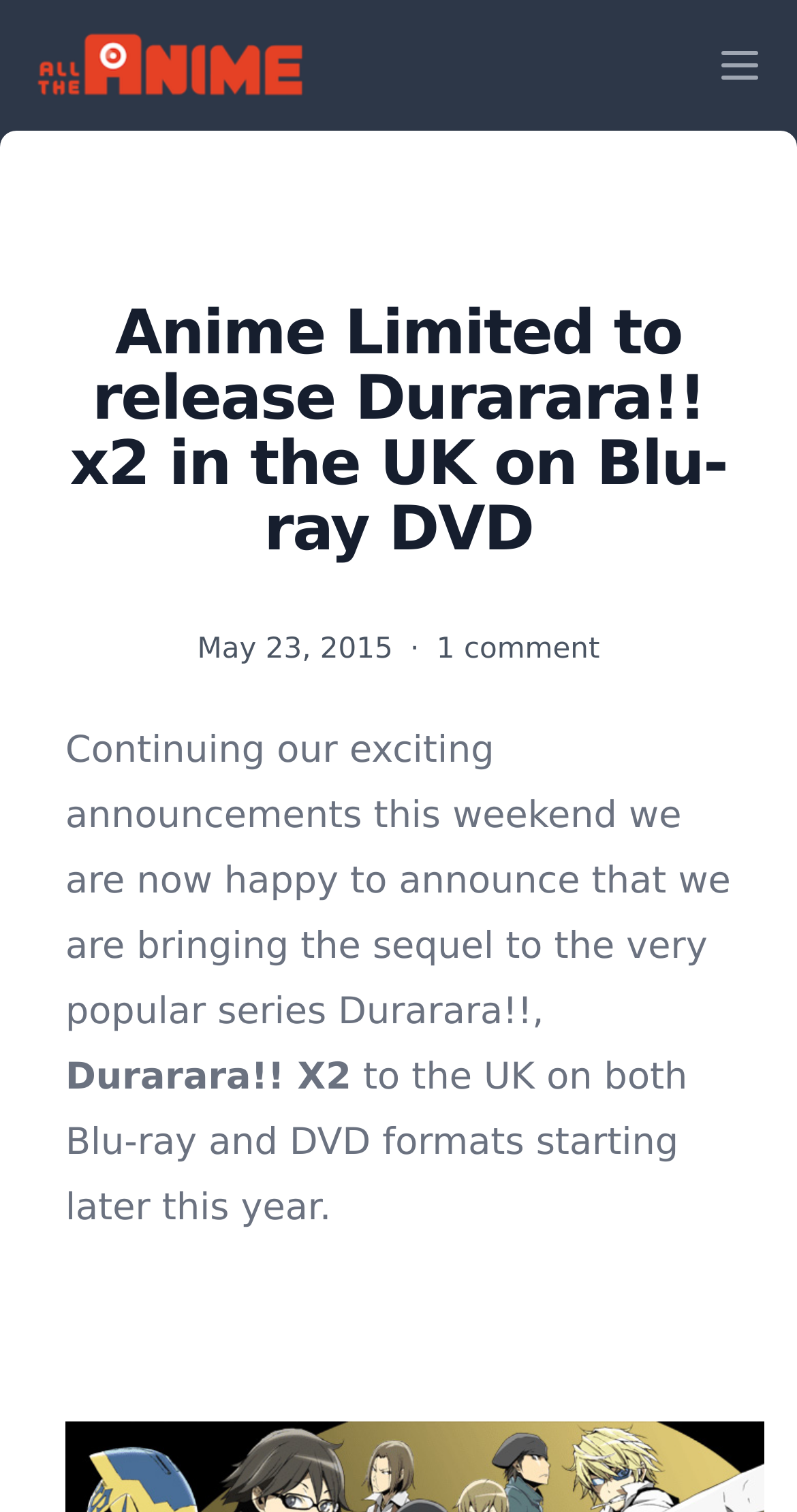Detail the features and information presented on the webpage.

The webpage is about Anime Limited's announcement to release Durarara!! x2 in the UK on Blu-ray and DVD formats. At the top left corner, there is the All the Anime logo, which is an image linked to the website's homepage. On the top right corner, there is a button with an image, likely a social media or search icon.

Below the logo, there is a heading that summarizes the announcement, stating that Anime Limited will release Durarara!! x2 in the UK on Blu-ray and DVD. Underneath the heading, there is a date "May 23, 2015" followed by a dot and the text "1 comment", indicating that there is one comment on this post.

The main content of the webpage is a paragraph of text that explains the announcement in more detail. It starts by mentioning that this is another exciting announcement from Anime Limited, and then reveals that they will be bringing the sequel to the popular series Durarara!!, titled Durarara!! X2, to the UK on both Blu-ray and DVD formats later this year.